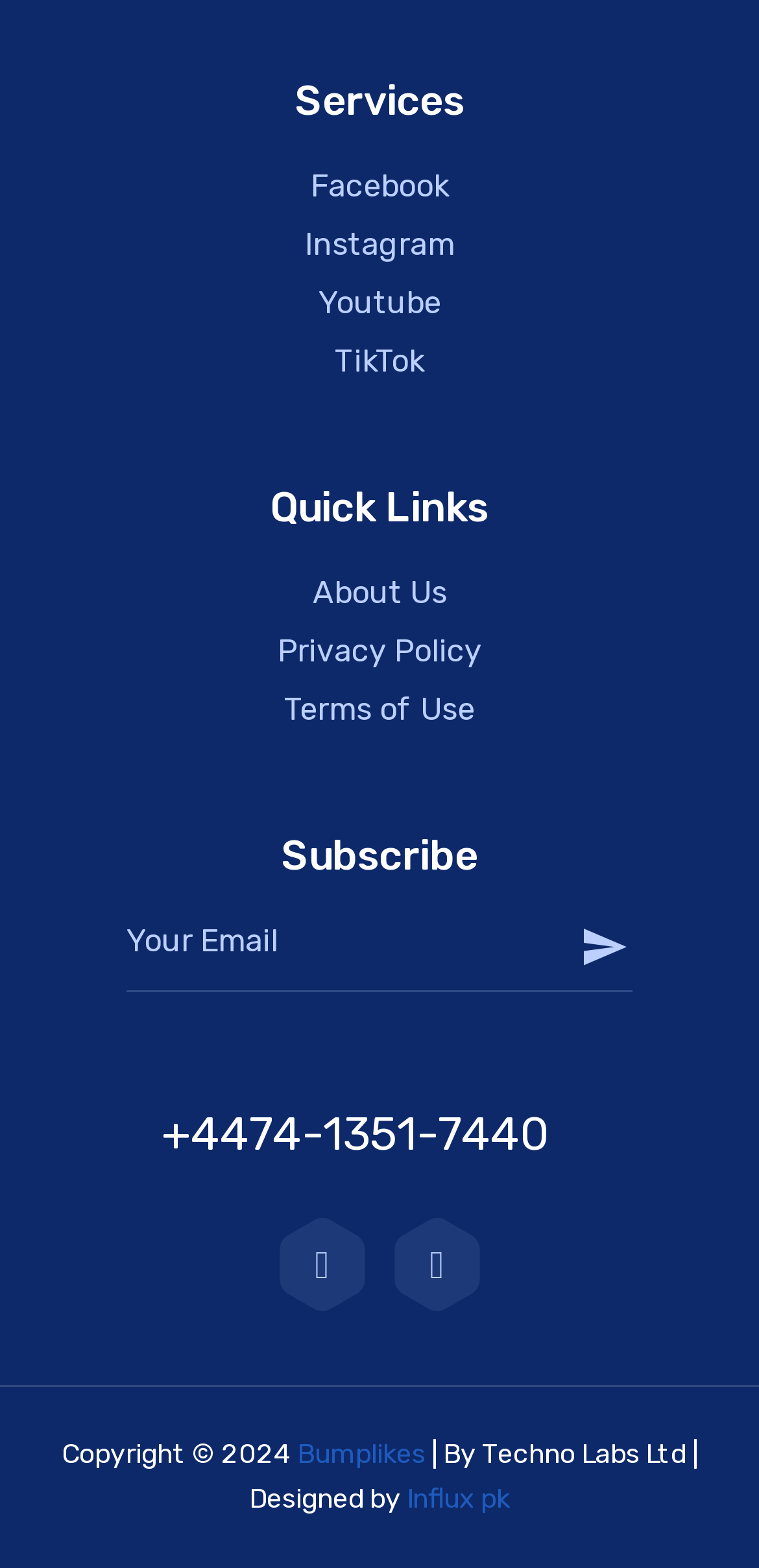Specify the bounding box coordinates of the area to click in order to execute this command: 'Explore the 'INSPIRATIONAL STORIES' section'. The coordinates should consist of four float numbers ranging from 0 to 1, and should be formatted as [left, top, right, bottom].

None